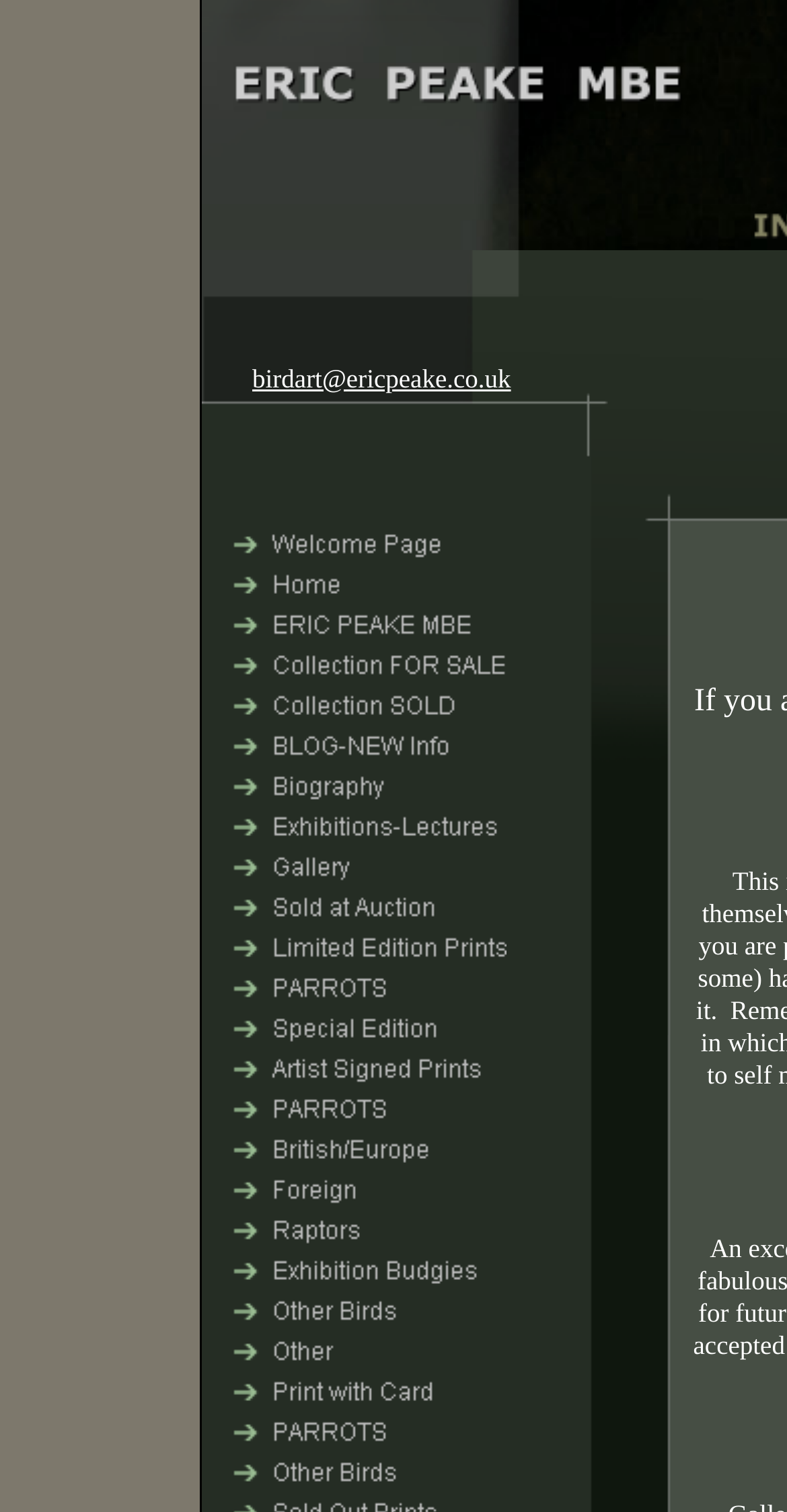Locate the bounding box coordinates of the clickable area needed to fulfill the instruction: "View 'ERIC PEAKE MBE' page".

[0.256, 0.411, 0.644, 0.434]